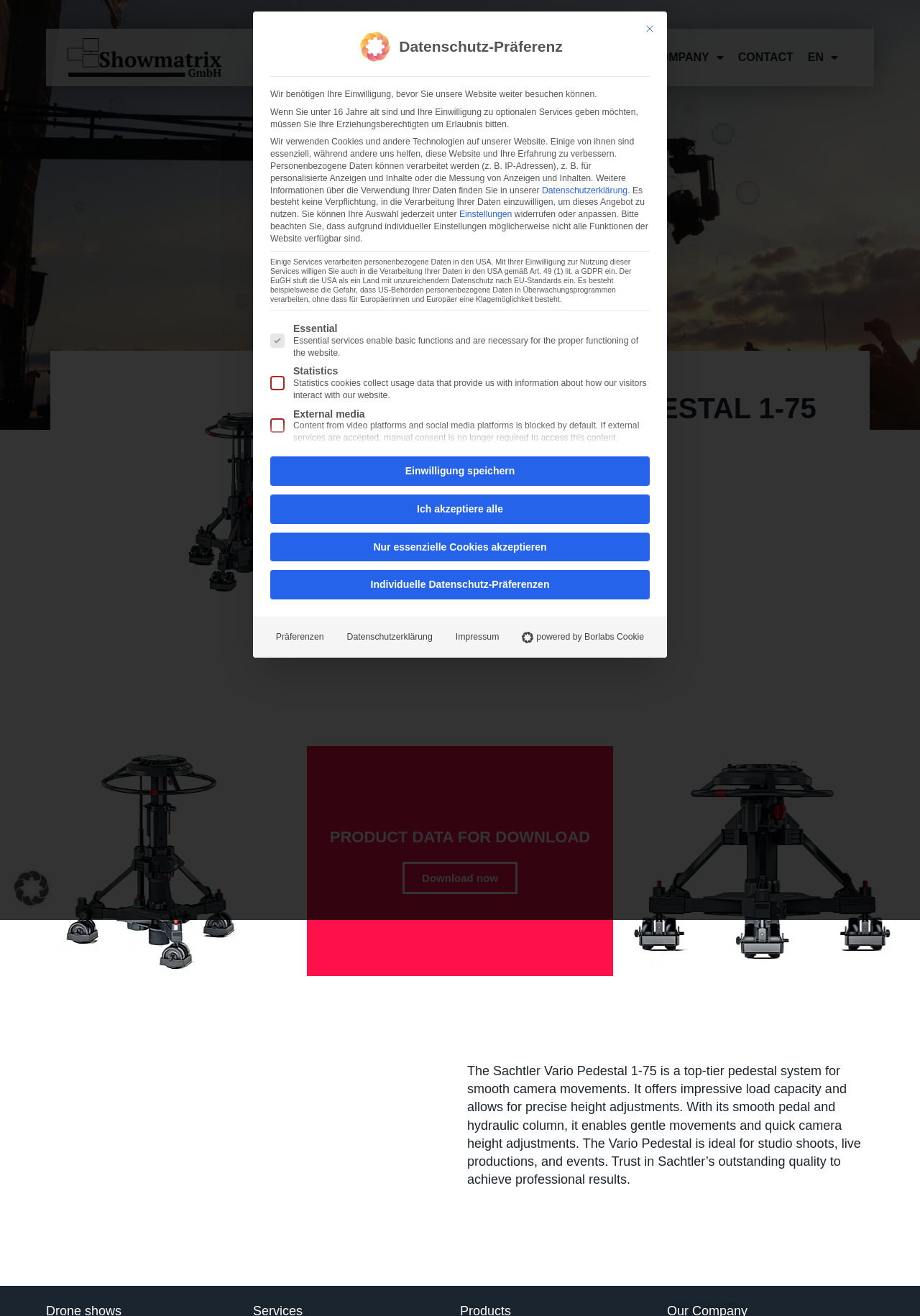Please determine the bounding box coordinates of the element's region to click in order to carry out the following instruction: "Contact us". The coordinates should be four float numbers between 0 and 1, i.e., [left, top, right, bottom].

[0.794, 0.031, 0.87, 0.056]